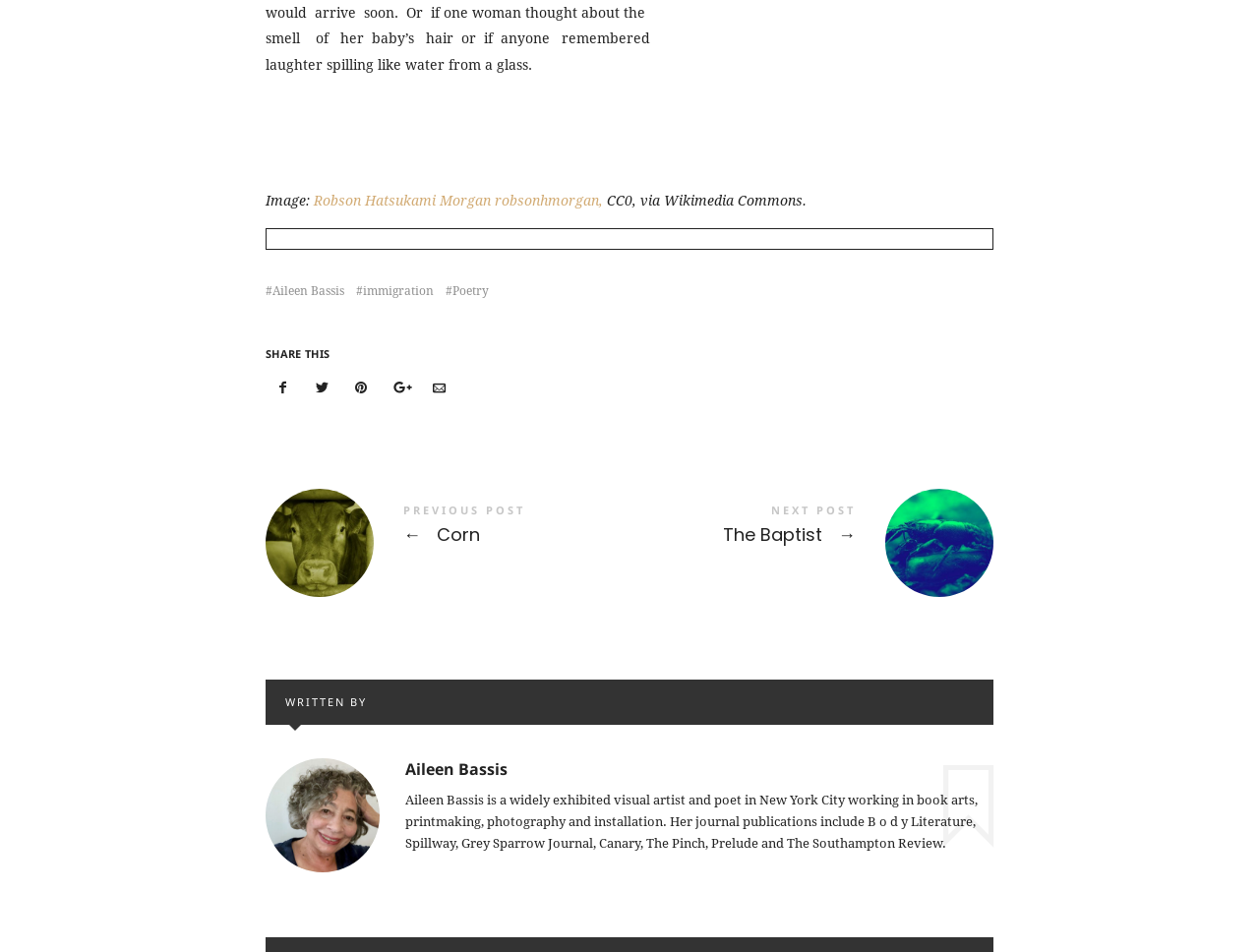Use a single word or phrase to answer the question:
What is the subject of the image above the 'PREVIOUS POST' link?

A cow